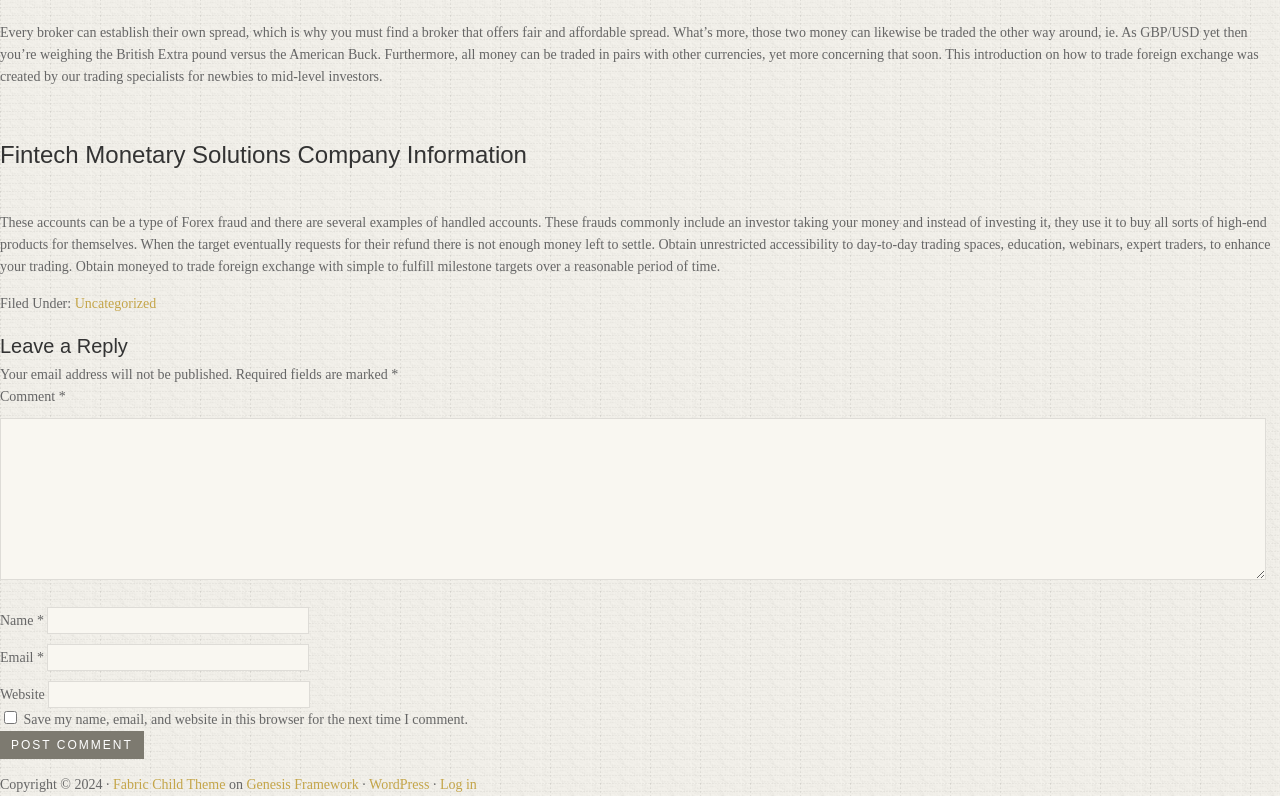Give a one-word or short phrase answer to this question: 
What is the topic of the introduction?

Foreign exchange trading